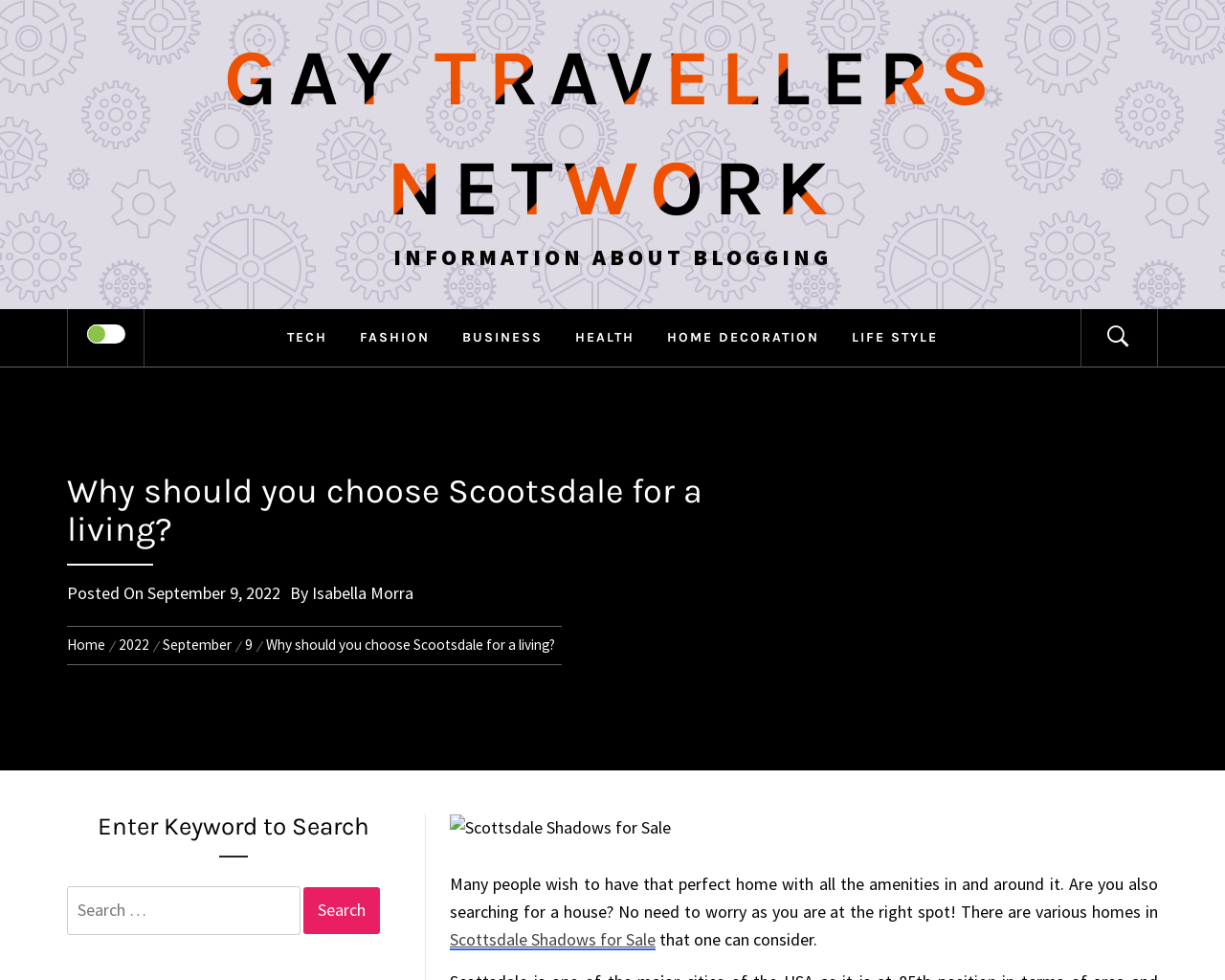Please pinpoint the bounding box coordinates for the region I should click to adhere to this instruction: "View Scottsdale Shadows for Sale".

[0.367, 0.947, 0.535, 0.97]